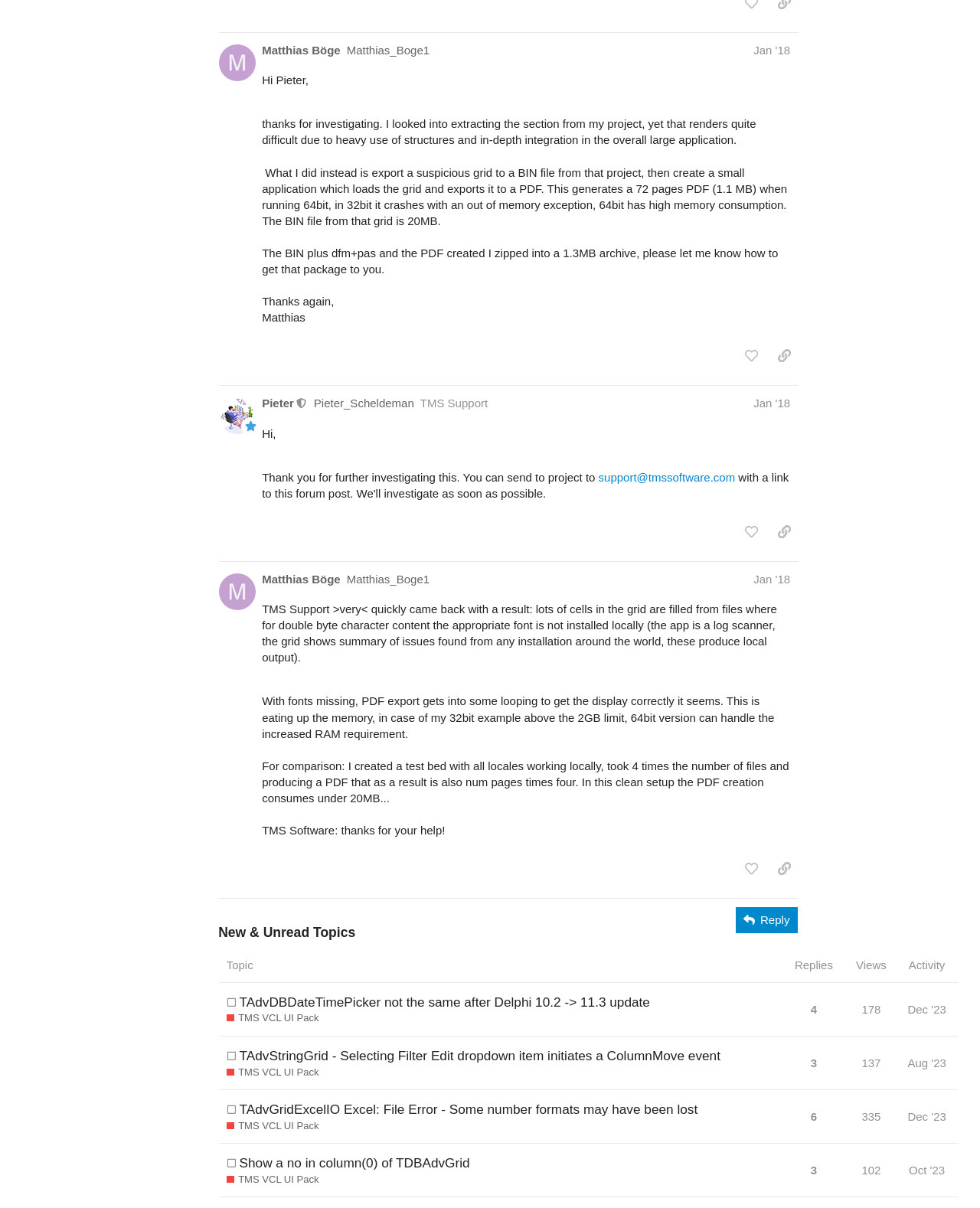Determine the bounding box coordinates for the UI element described. Format the coordinates as (top-left x, top-left y, bottom-right x, bottom-right y) and ensure all values are between 0 and 1. Element description: alyssa.joyce@marine.gu.se

None